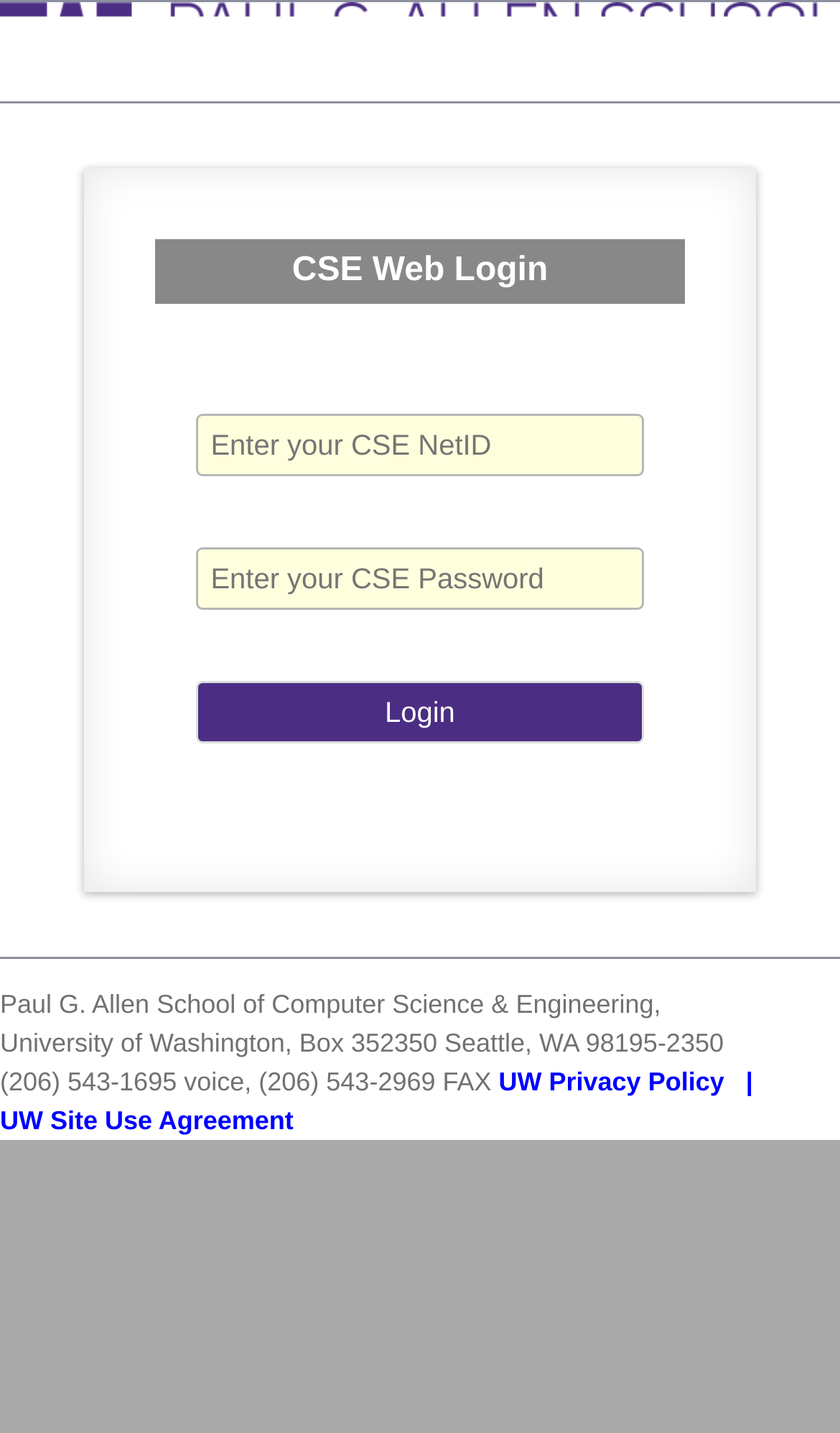Provide the bounding box coordinates of the HTML element this sentence describes: "Login". The bounding box coordinates consist of four float numbers between 0 and 1, i.e., [left, top, right, bottom].

[0.233, 0.433, 0.767, 0.477]